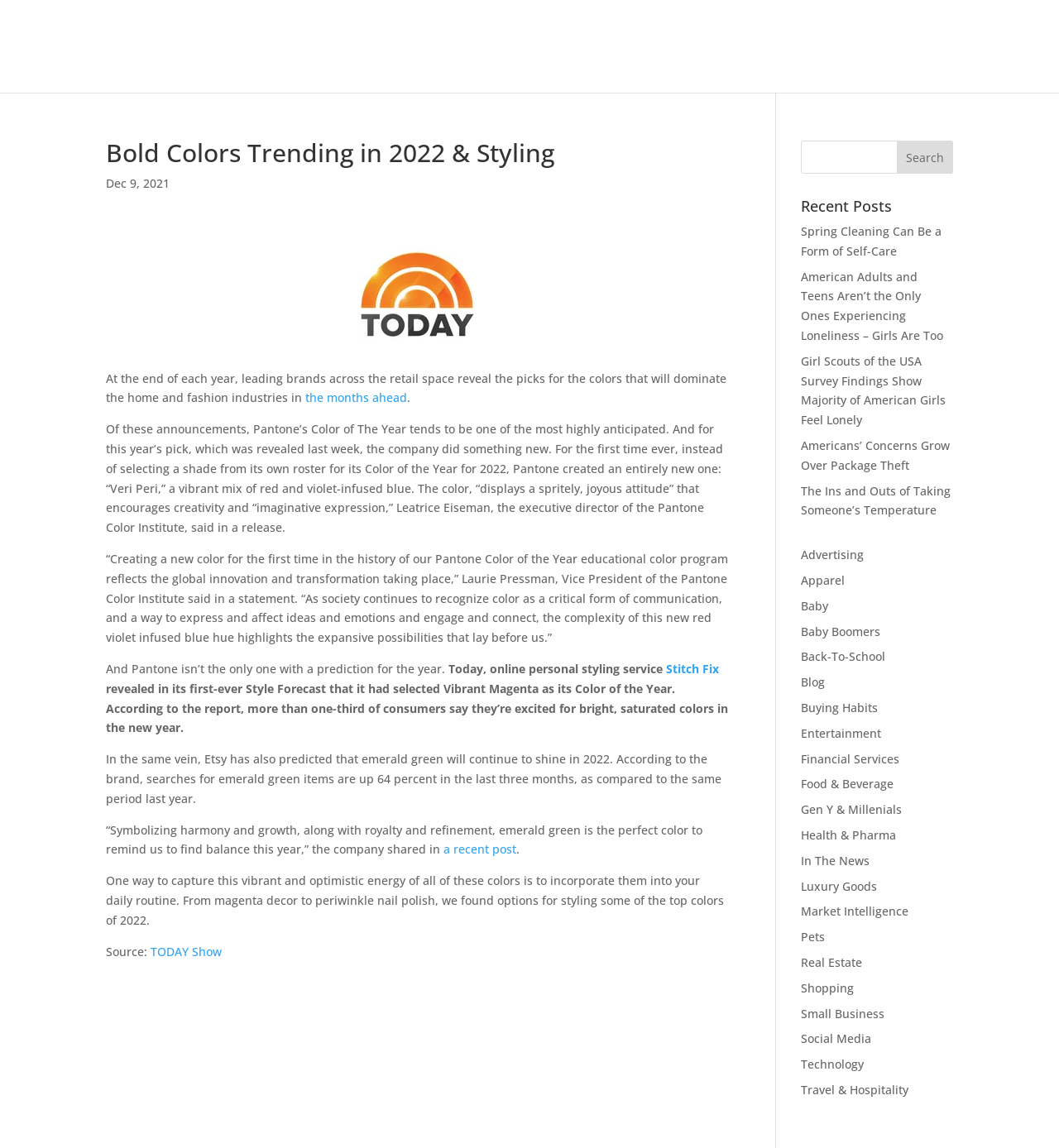Determine the bounding box coordinates of the region that needs to be clicked to achieve the task: "Search for something".

[0.756, 0.122, 0.9, 0.151]